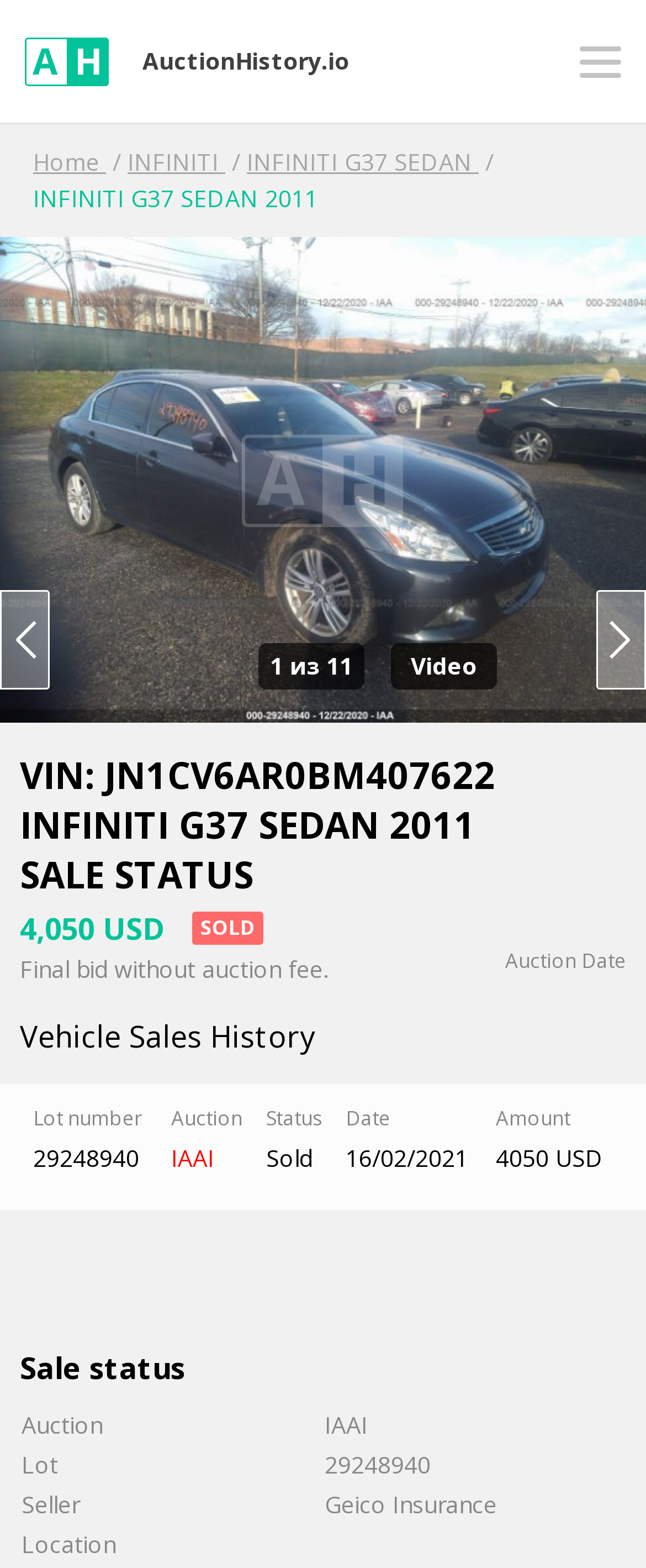Please predict the bounding box coordinates of the element's region where a click is necessary to complete the following instruction: "Click the 'Home' link". The coordinates should be represented by four float numbers between 0 and 1, i.e., [left, top, right, bottom].

[0.051, 0.093, 0.164, 0.113]